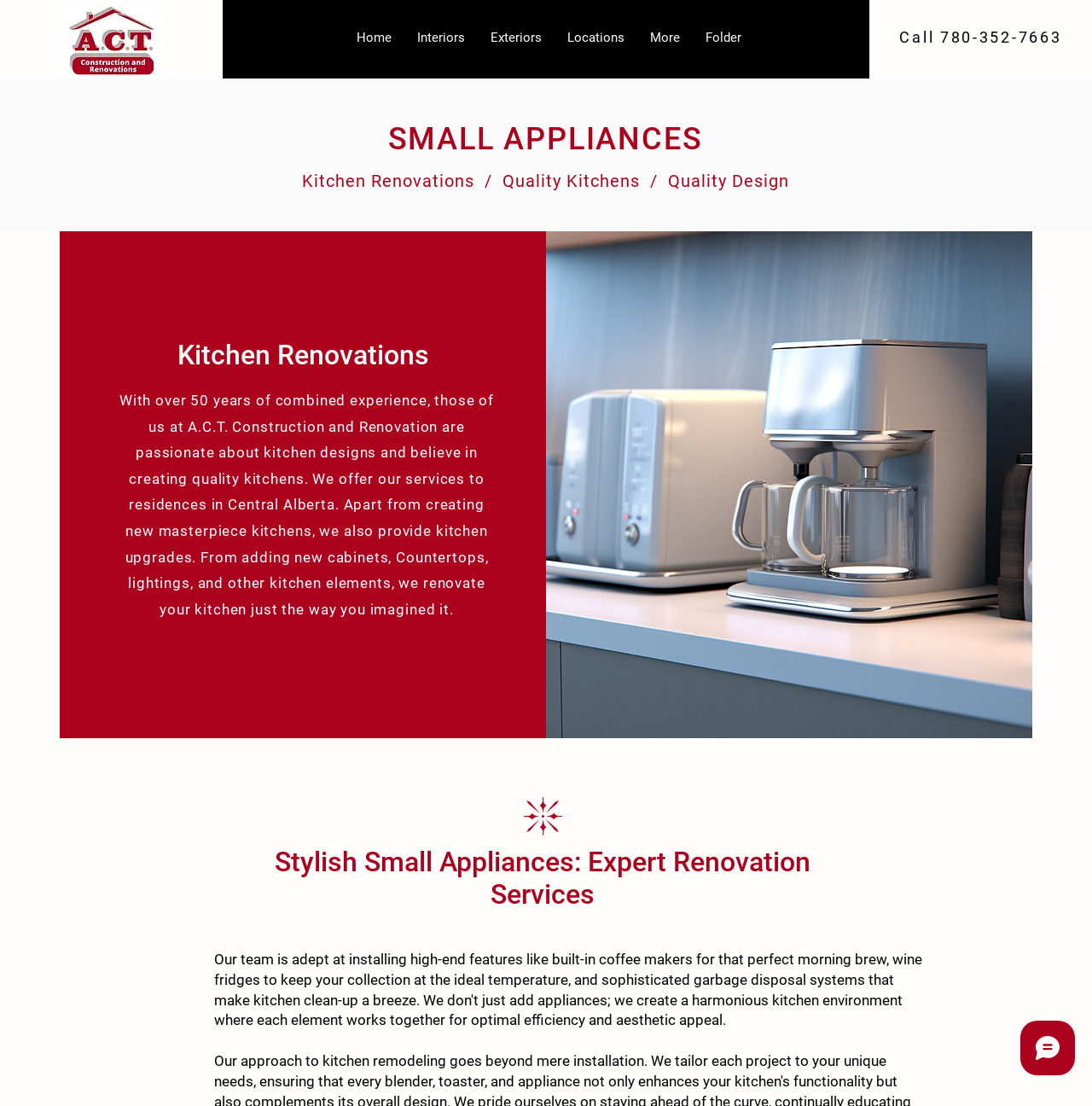Use a single word or phrase to answer the question: 
What is the company's phone number?

780-352-7663